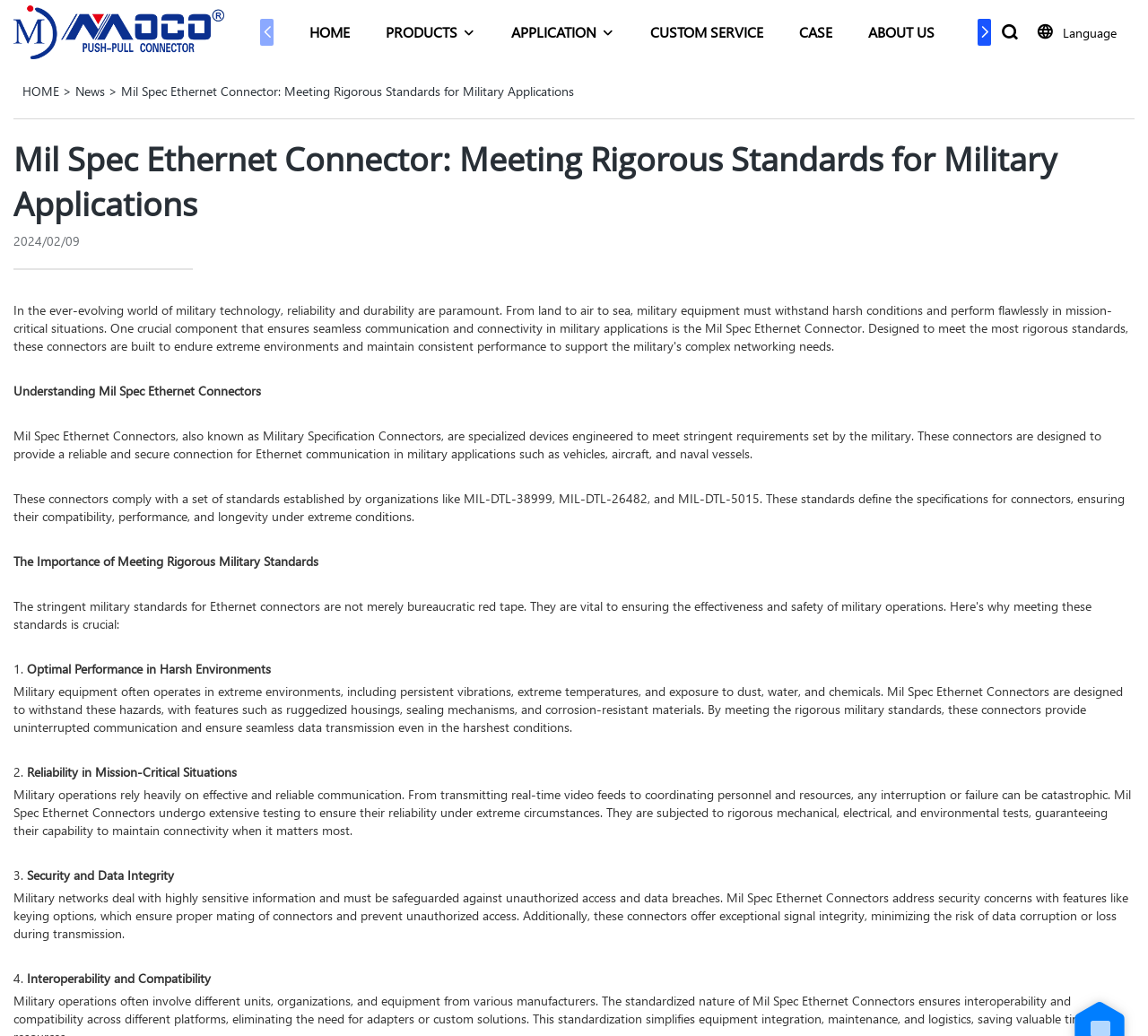Using the information in the image, give a comprehensive answer to the question: 
What is the date mentioned in the webpage?

The date '2024/02/09' is mentioned in the webpage, which is likely the publication date of the article or the last update date of the webpage.